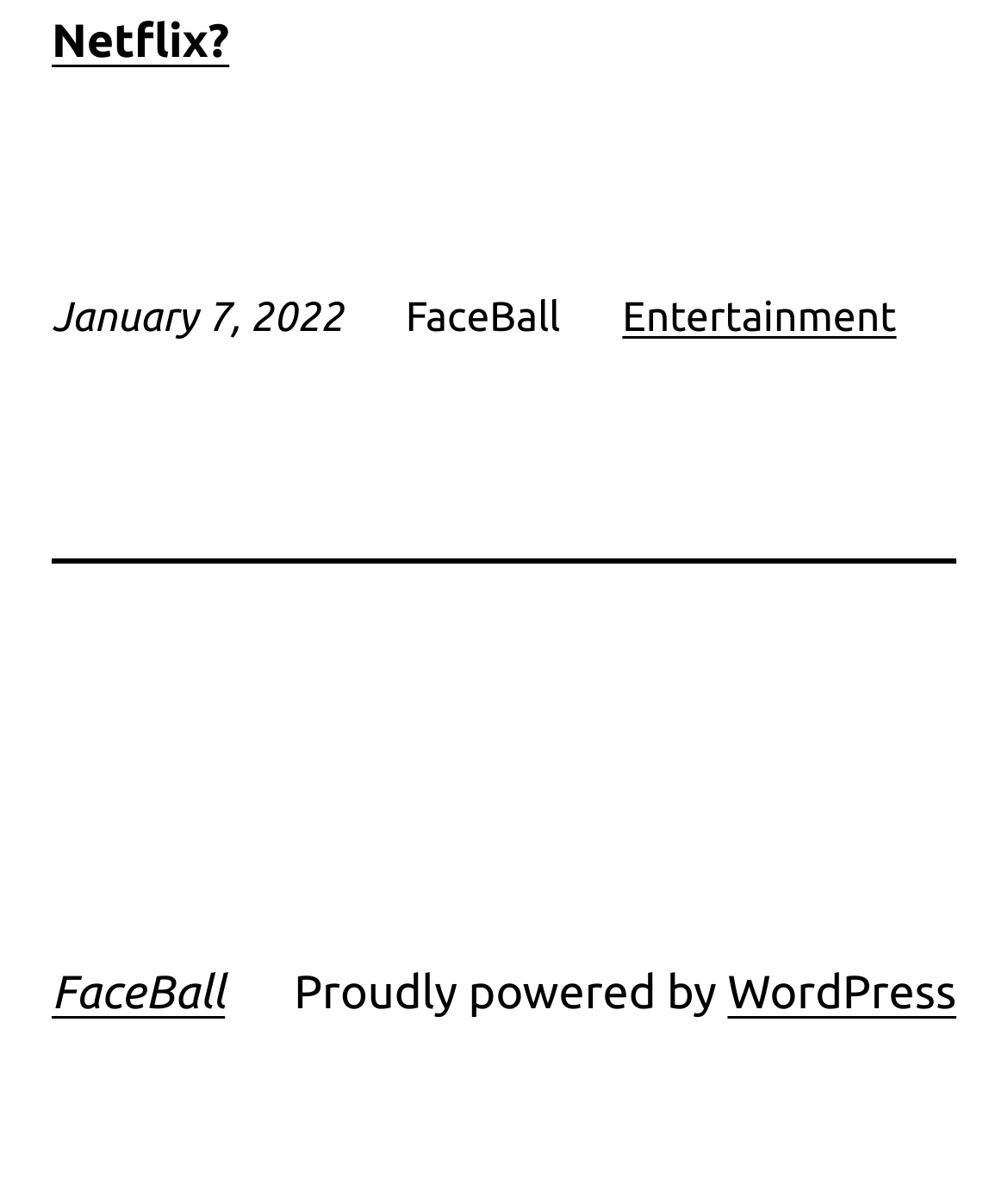Answer the question using only a single word or phrase: 
What is the name of the website?

FaceBall